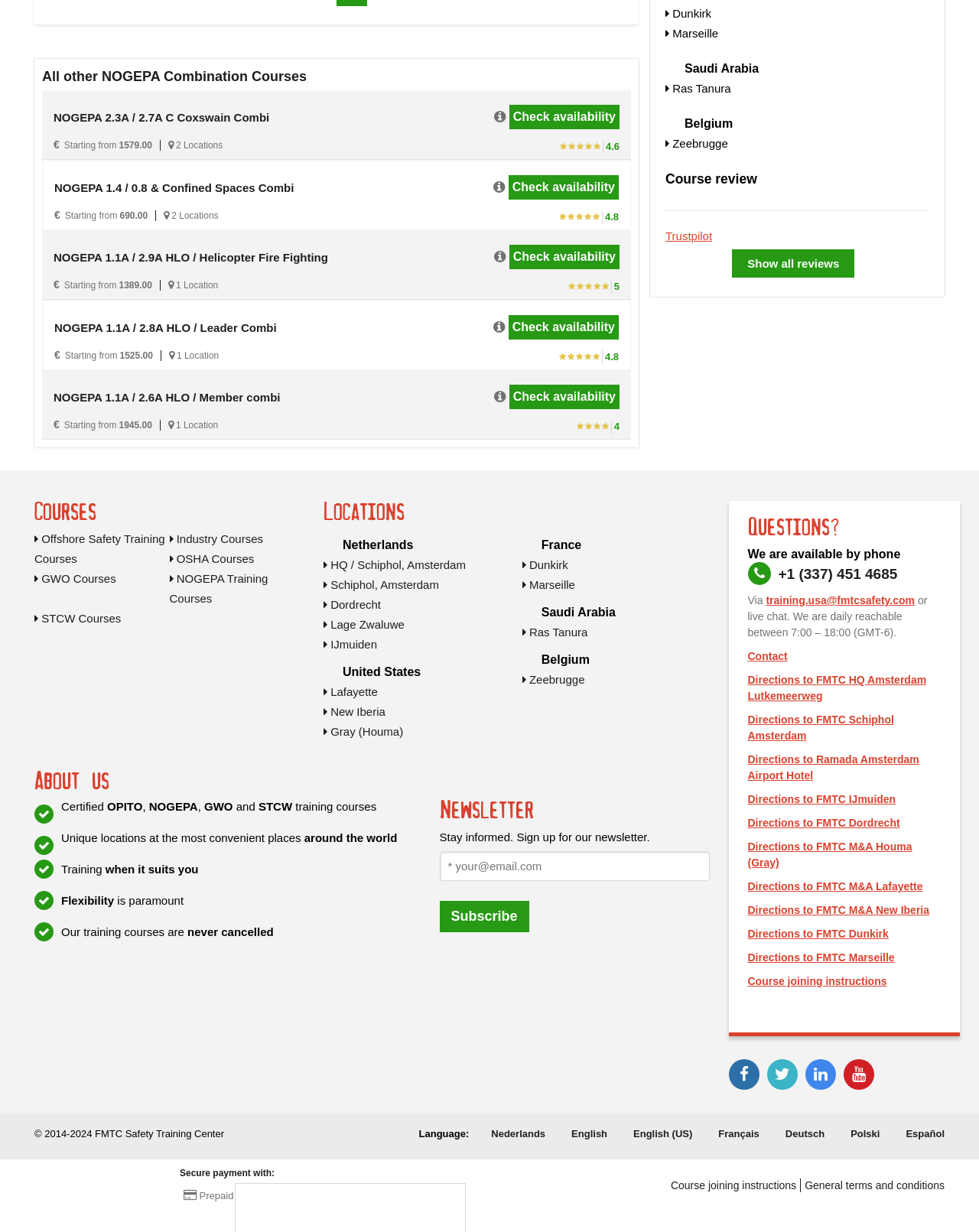Given the following UI element description: "Directions to FMTC Dordrecht", find the bounding box coordinates in the webpage screenshot.

[0.764, 0.663, 0.919, 0.673]